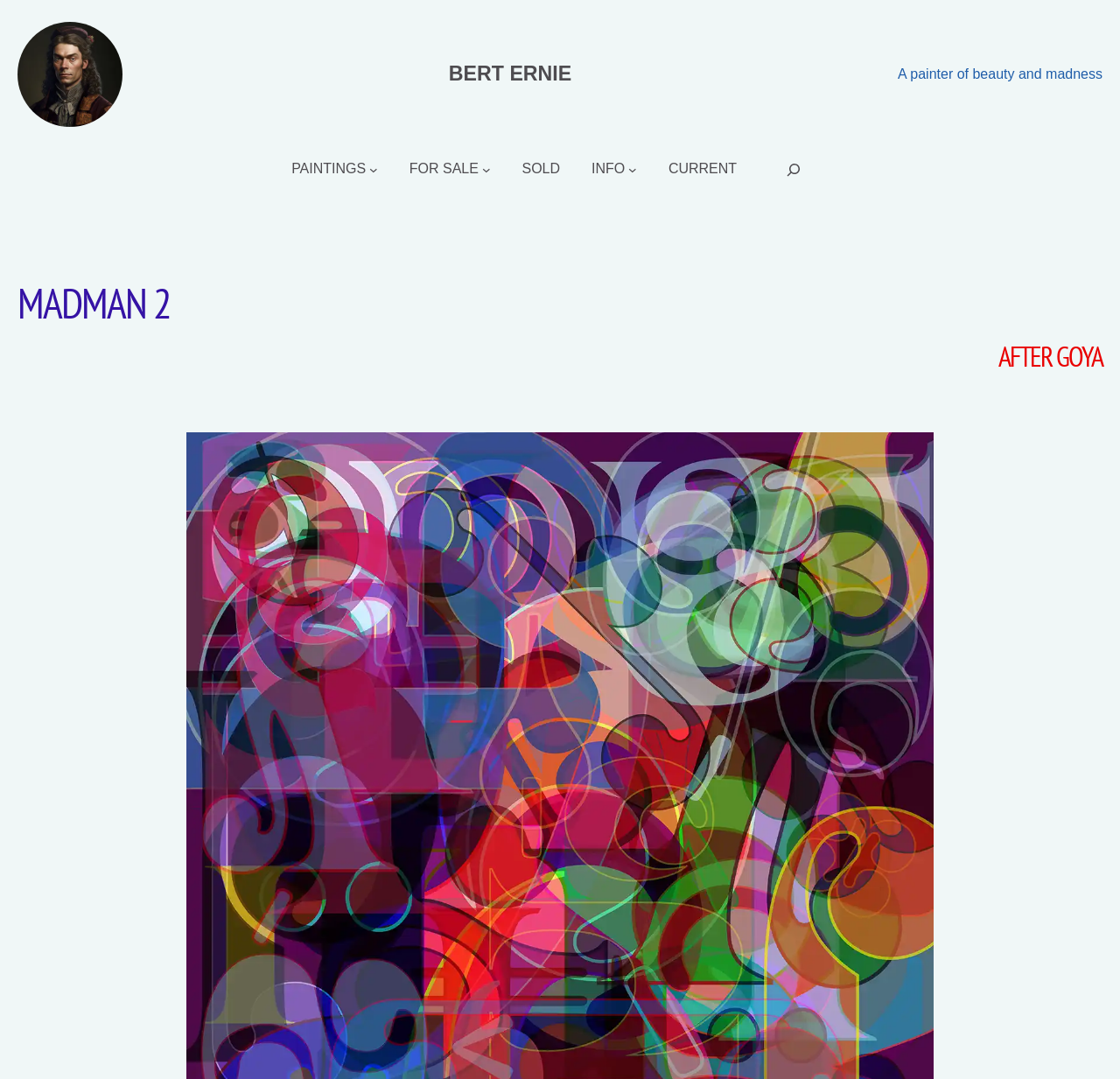Given the description of the UI element: "alt="Bert Ernie | Logo"", predict the bounding box coordinates in the form of [left, top, right, bottom], with each value being a float between 0 and 1.

[0.016, 0.02, 0.109, 0.118]